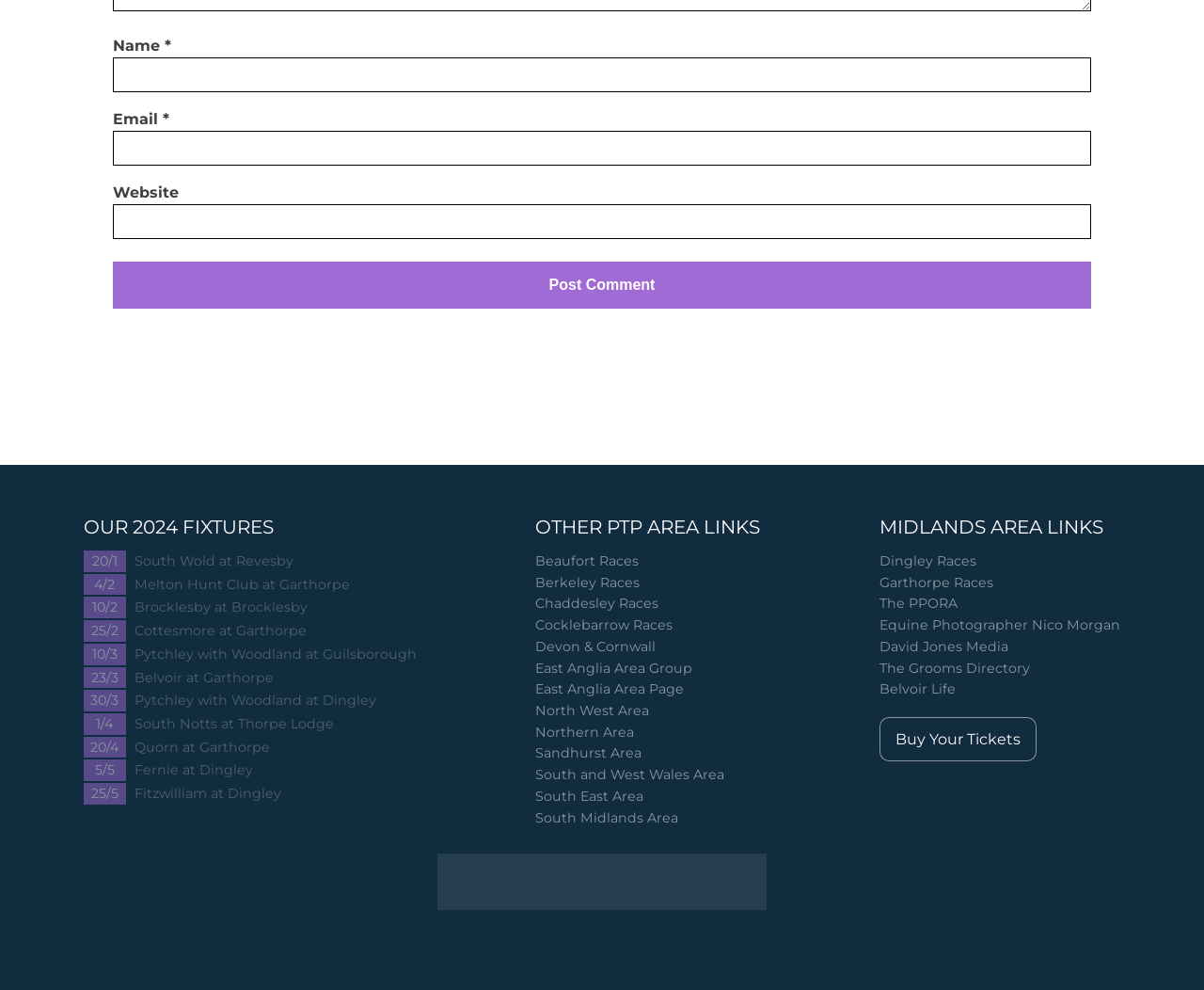What is the location of the 'Post Comment' button?
Based on the screenshot, provide your answer in one word or phrase.

Below the text boxes